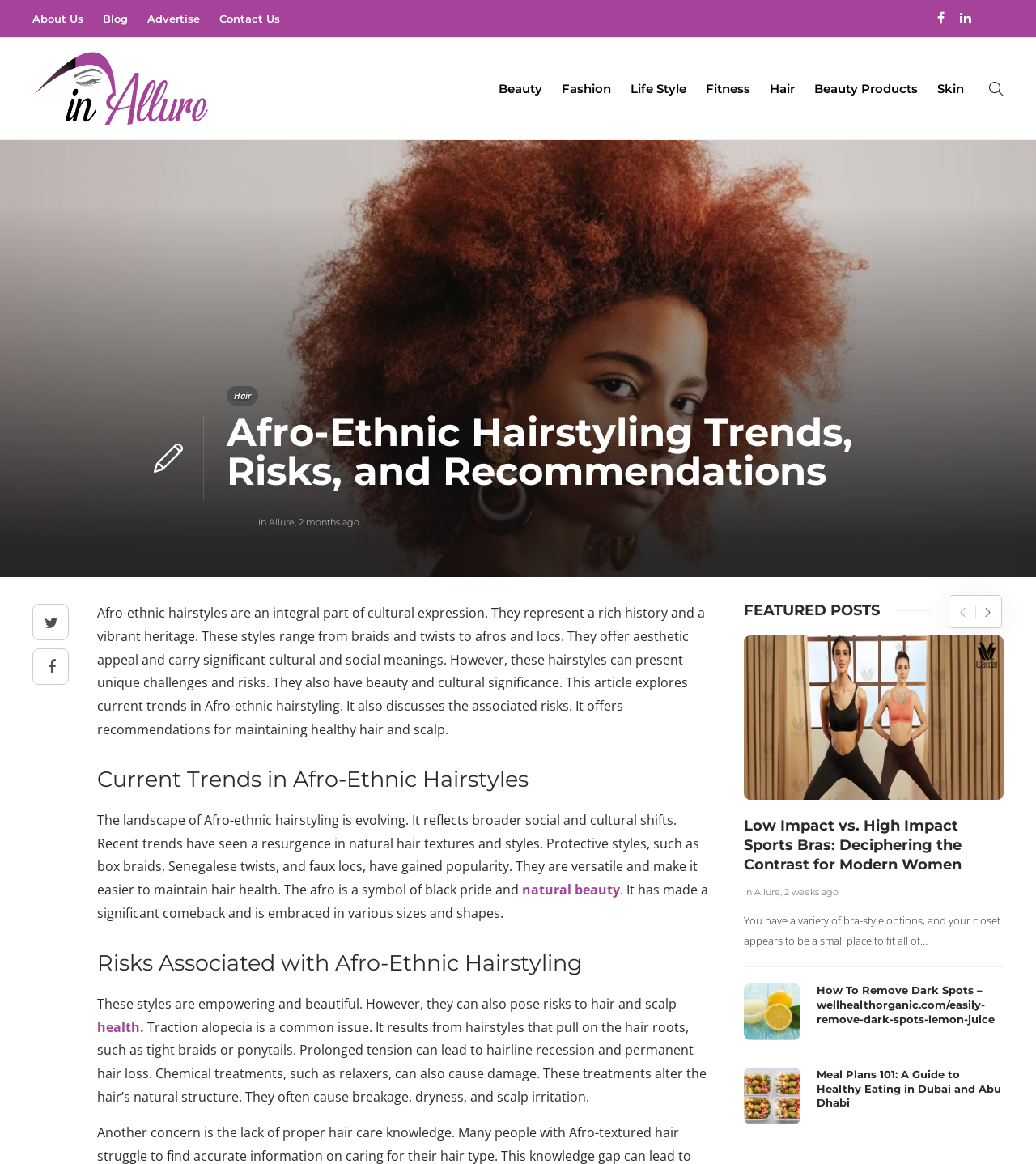Please identify the bounding box coordinates of the area that needs to be clicked to follow this instruction: "Click on the 'Hair' link".

[0.743, 0.05, 0.767, 0.103]